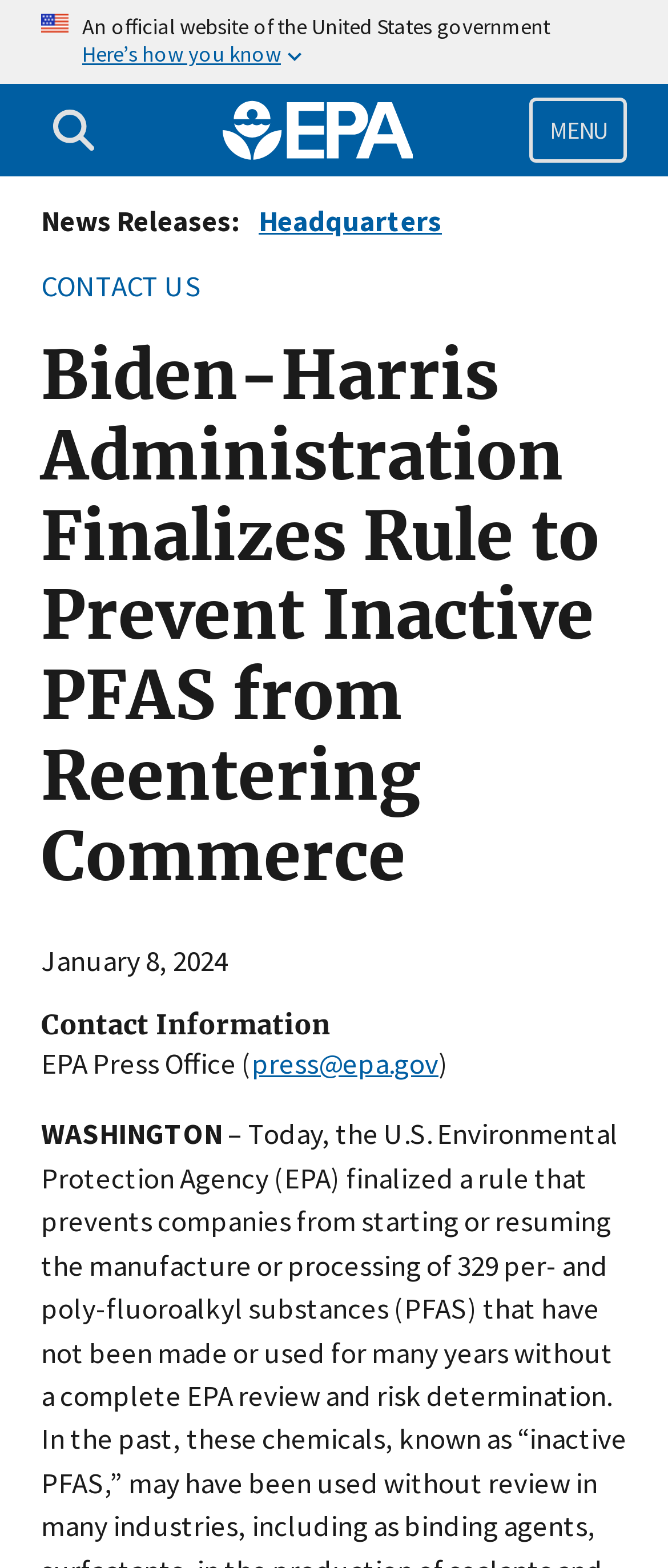Provide the bounding box coordinates of the HTML element described as: "Contact Us". The bounding box coordinates should be four float numbers between 0 and 1, i.e., [left, top, right, bottom].

[0.062, 0.171, 0.303, 0.195]